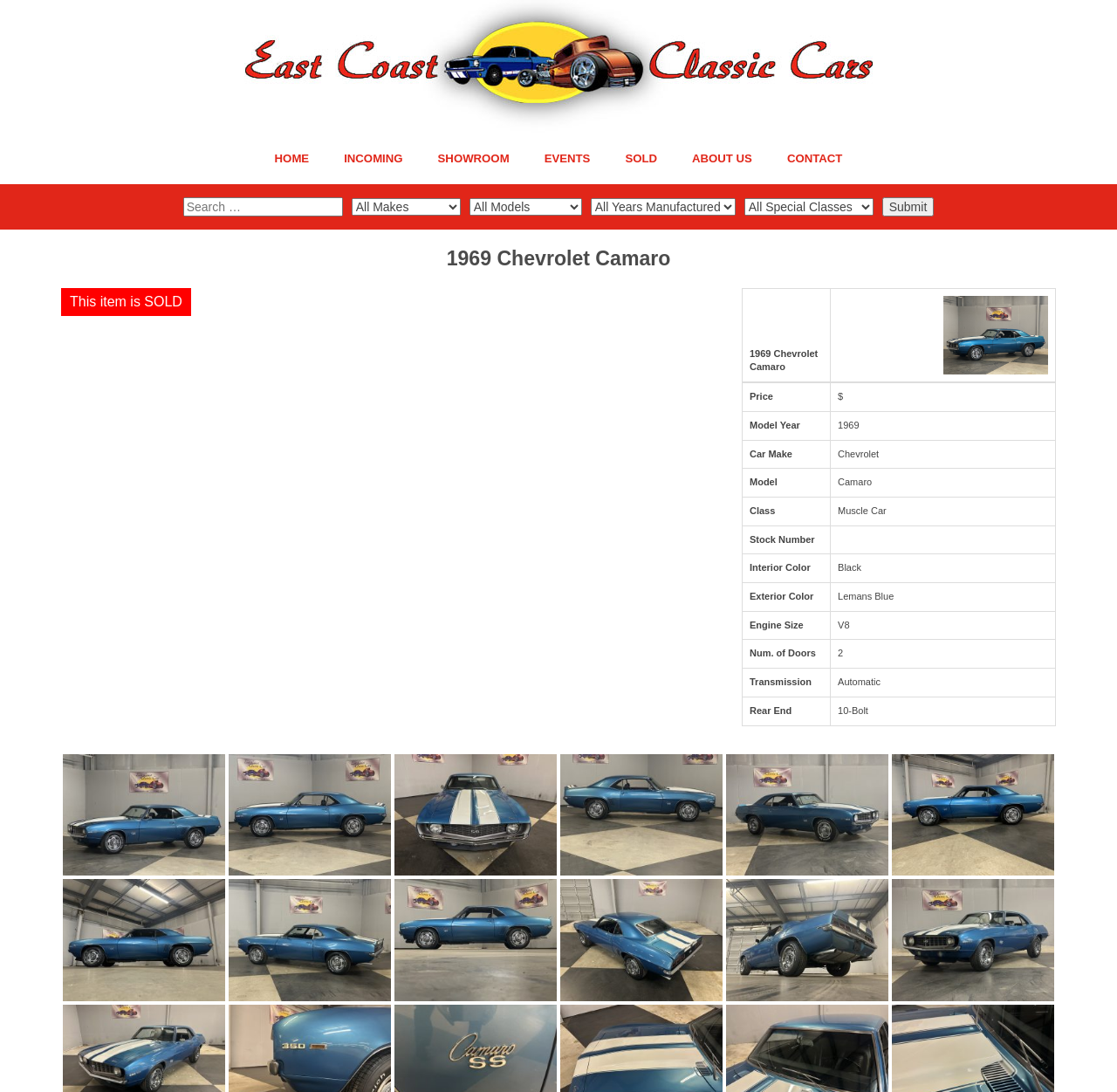How many images are there below the car details?
Please provide an in-depth and detailed response to the question.

I counted the number of image elements below the car details table, and there are 9 images.